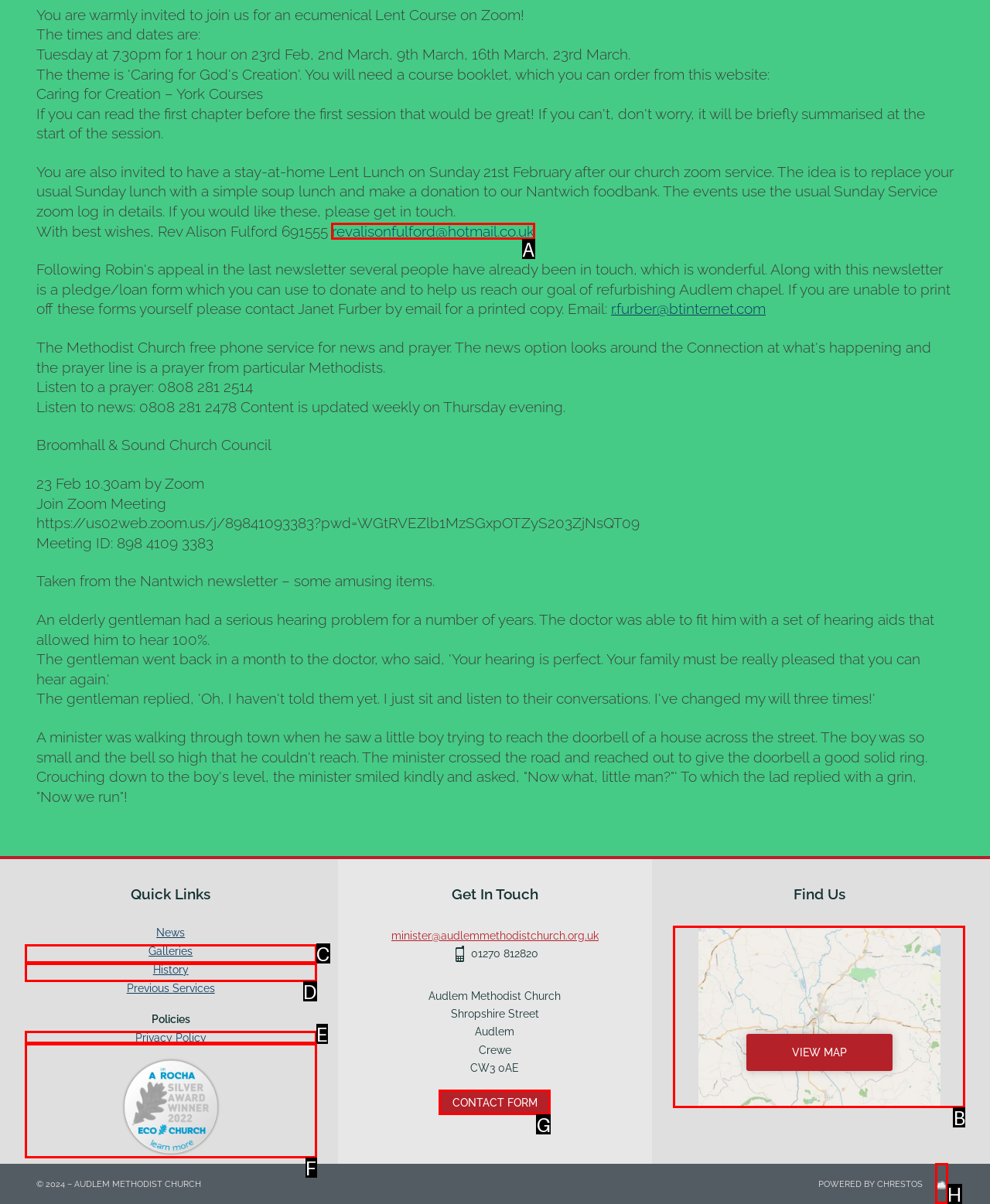Show which HTML element I need to click to perform this task: Send an email to Rev Alison Fulford Answer with the letter of the correct choice.

A